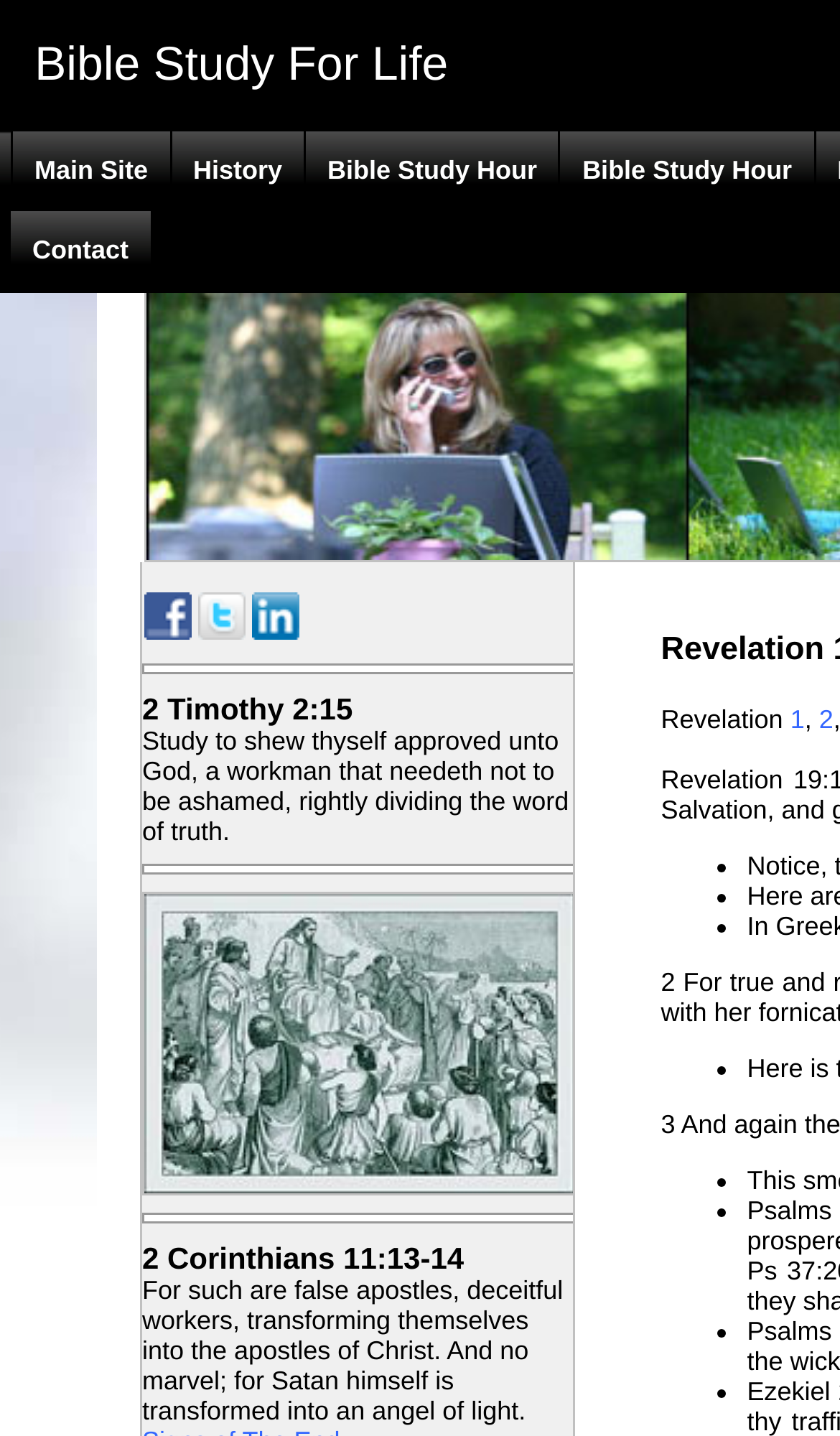Pinpoint the bounding box coordinates of the area that should be clicked to complete the following instruction: "Visit the 'June 2024 Newsletter'". The coordinates must be given as four float numbers between 0 and 1, i.e., [left, top, right, bottom].

None